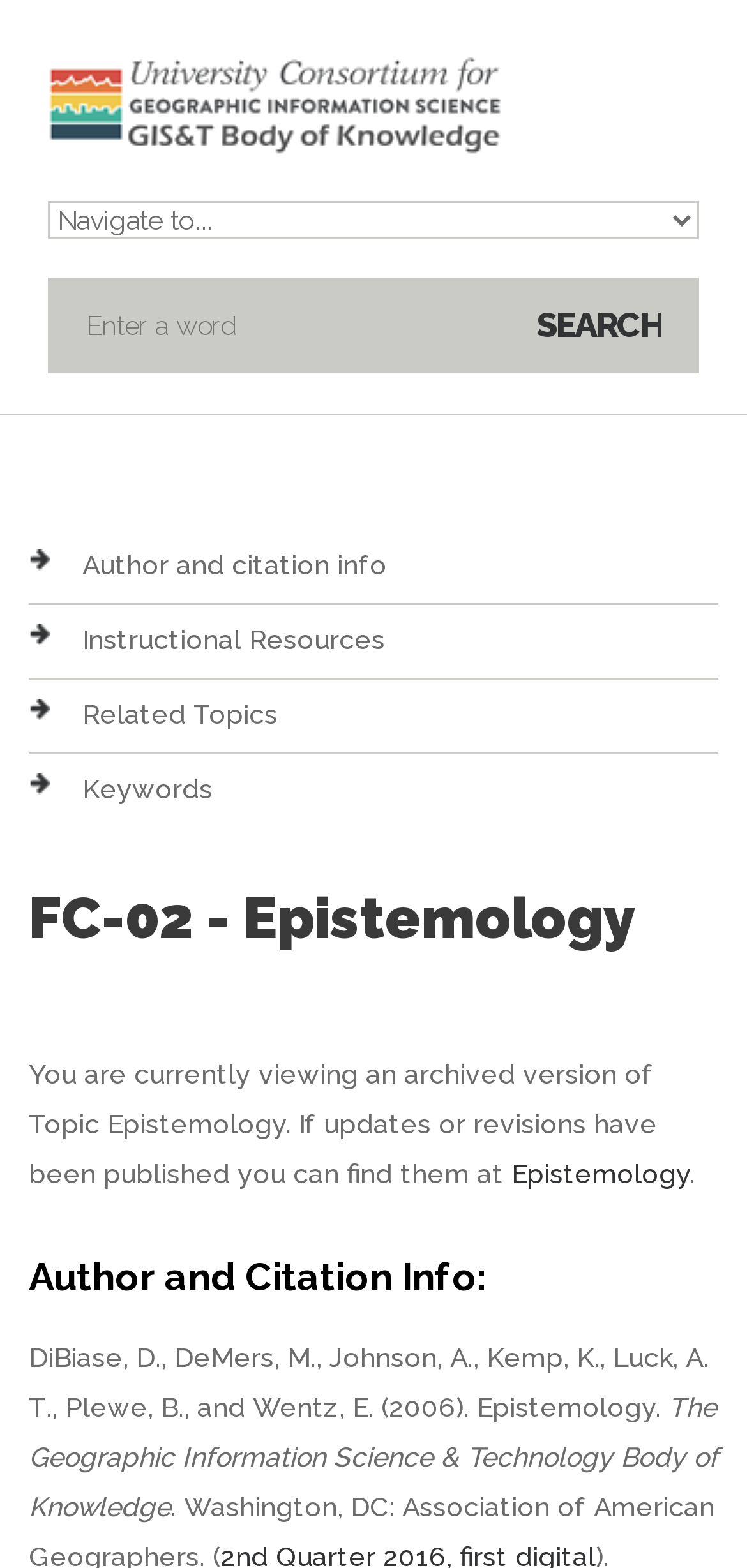What is the text of the button next to the search box?
Give a one-word or short phrase answer based on the image.

Search